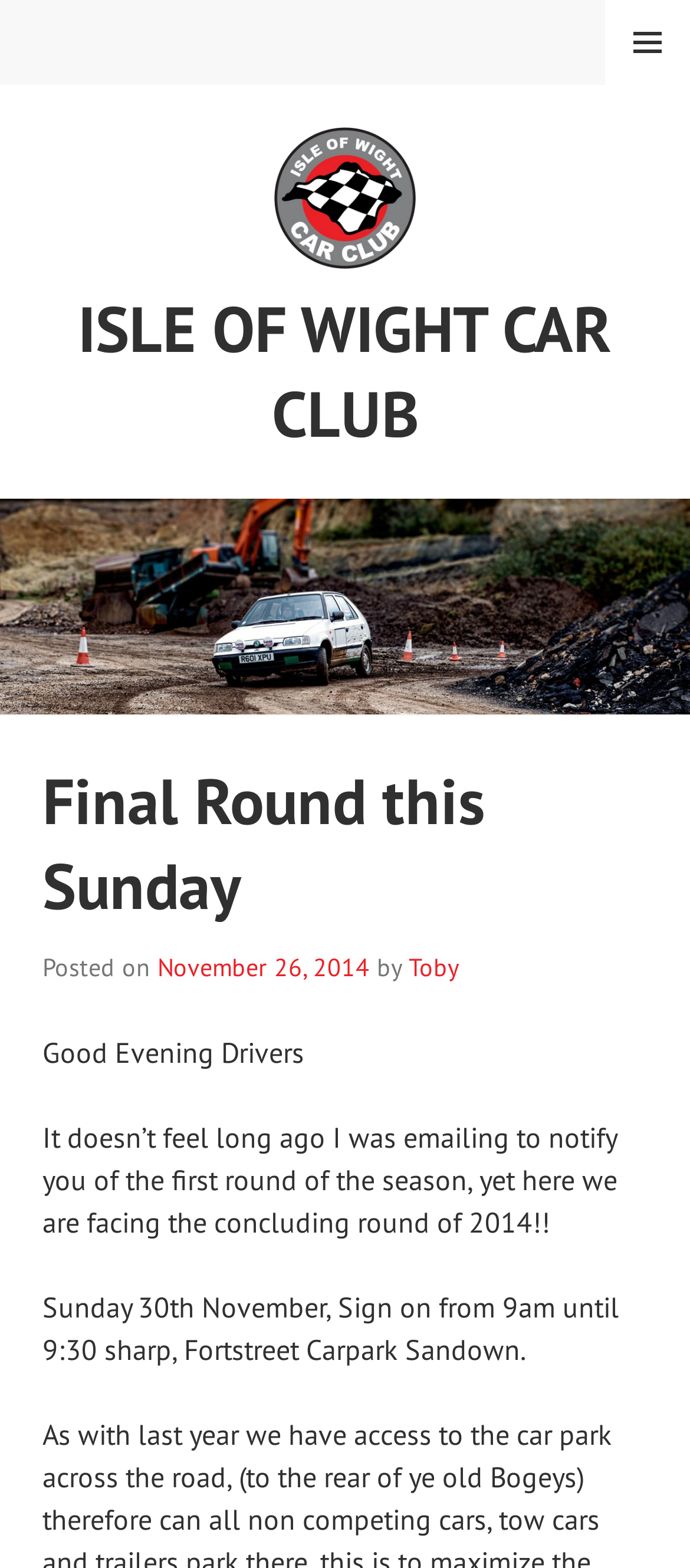Where is the final round taking place?
Look at the image and answer the question with a single word or phrase.

Fortstreet Carpark Sandown